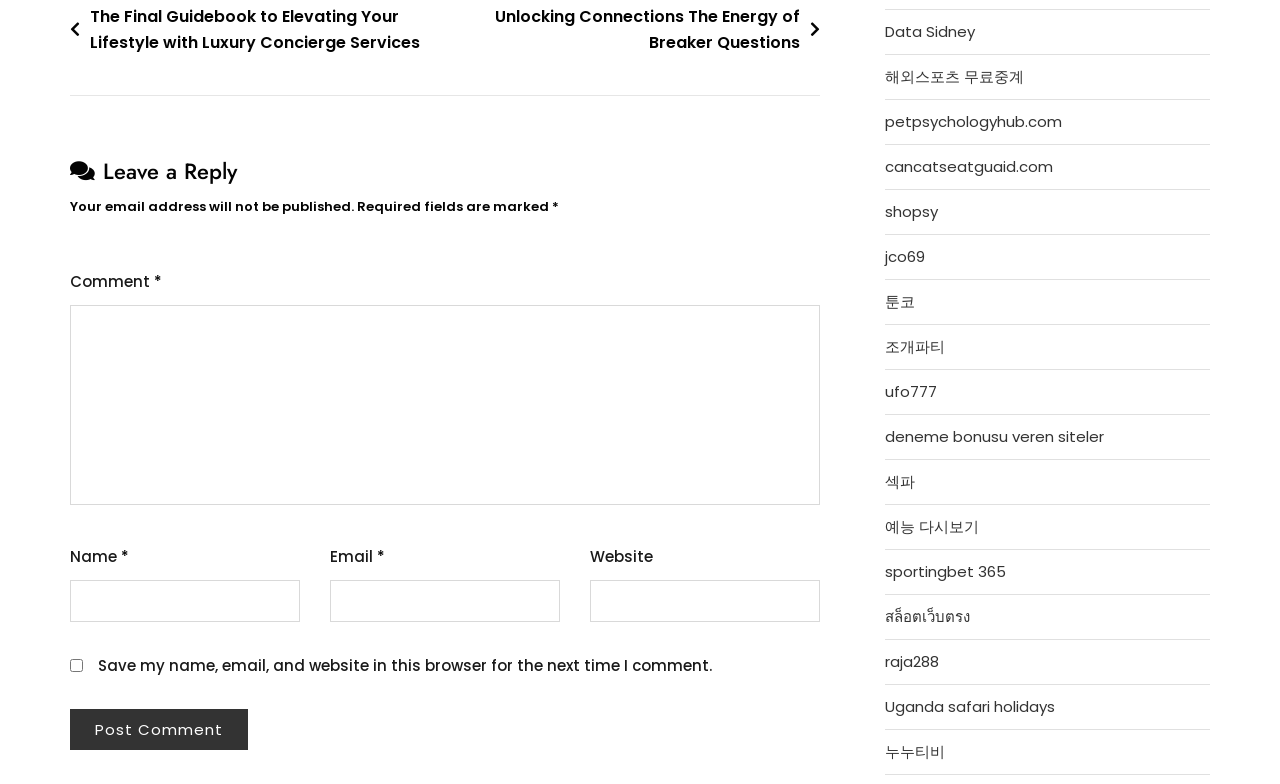Provide a brief response to the question using a single word or phrase: 
How many required fields are there in the comment form?

3